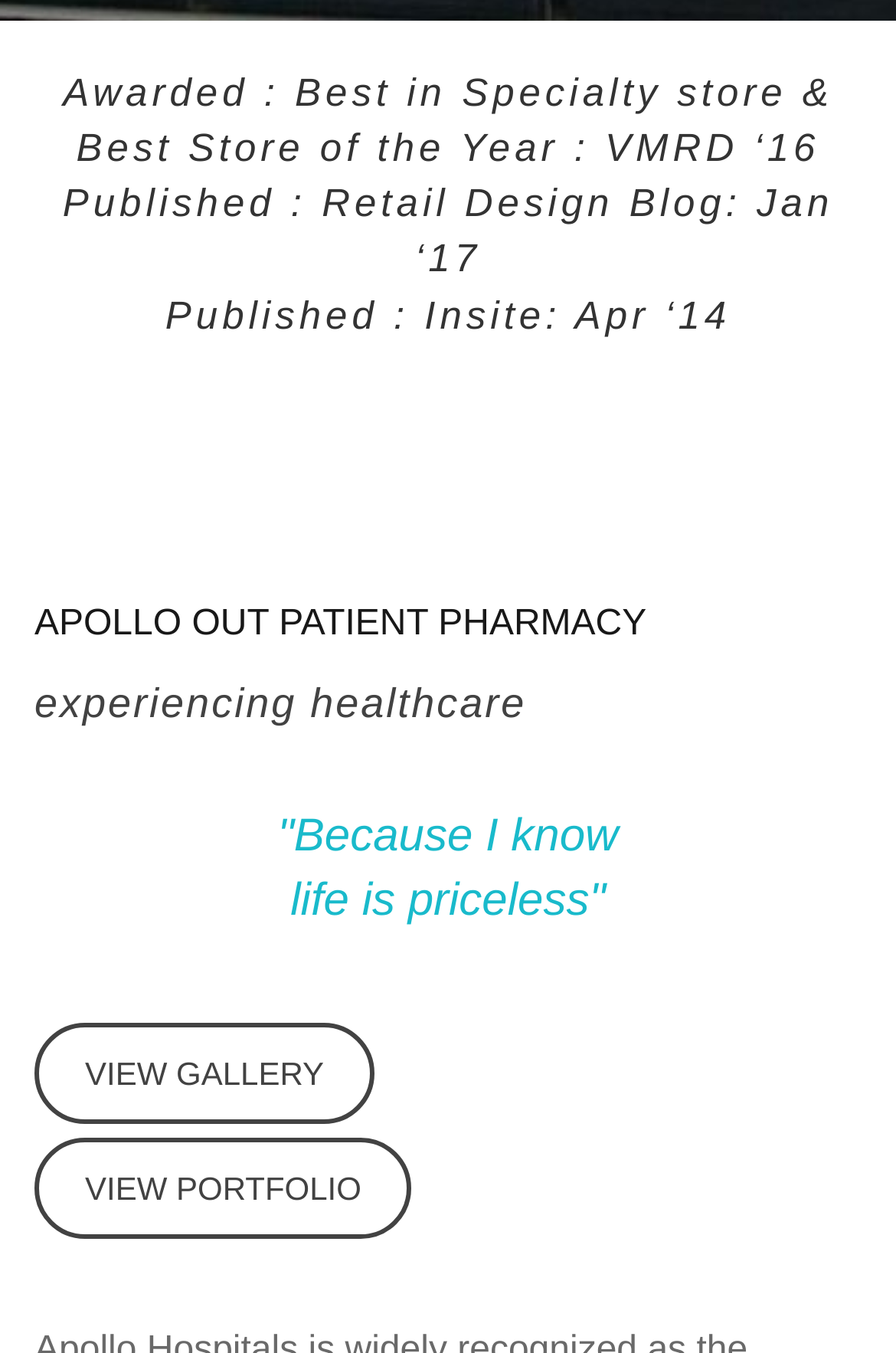Based on what you see in the screenshot, provide a thorough answer to this question: What are the two options to view more content?

The answer can be found in the link elements with the texts 'VIEW GALLERY' and 'VIEW PORTFOLIO'. These links are located at the bottom of the webpage, suggesting that users can view more content by clicking on these links.